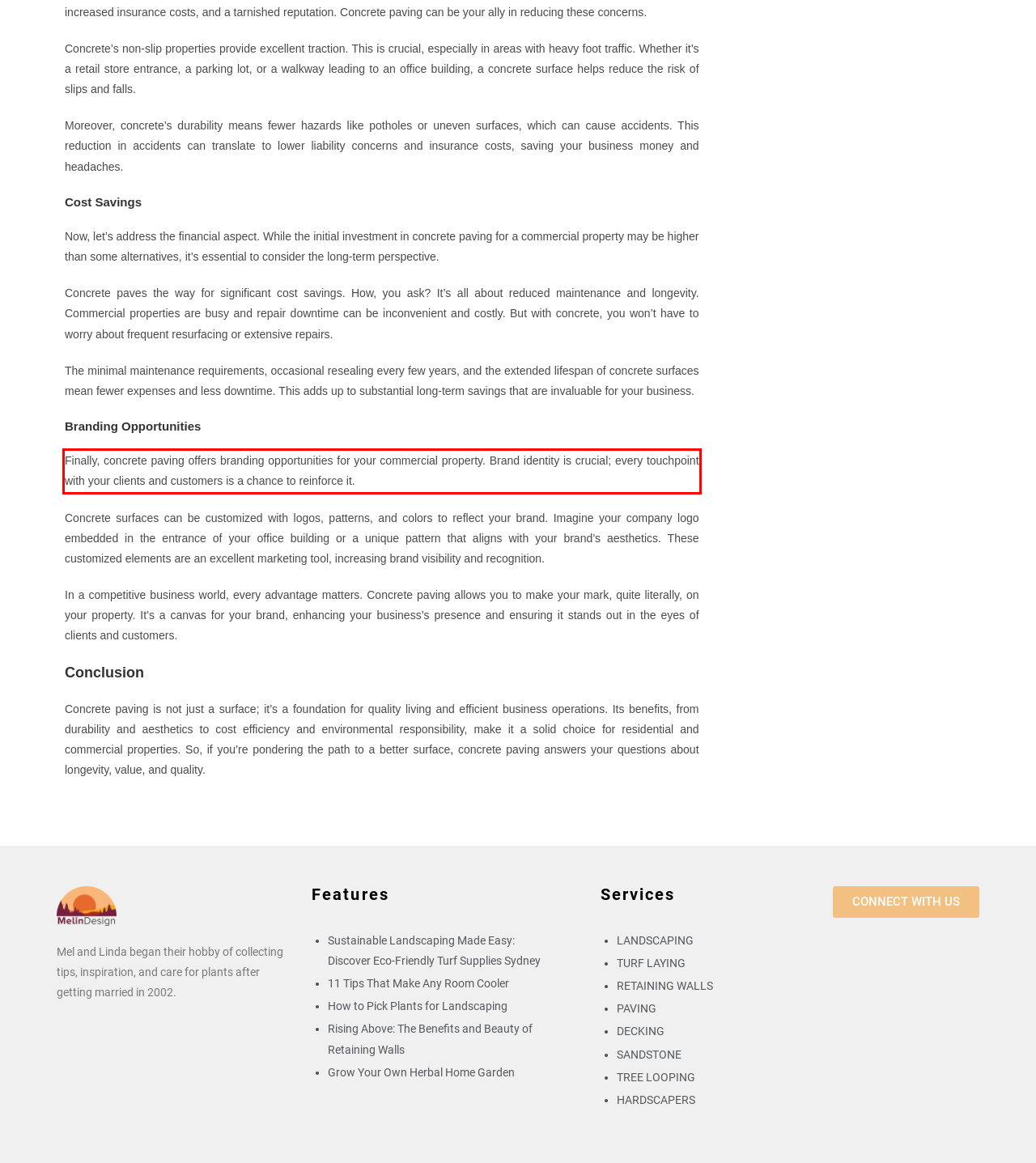You are looking at a screenshot of a webpage with a red rectangle bounding box. Use OCR to identify and extract the text content found inside this red bounding box.

Finally, concrete paving offers branding opportunities for your commercial property. Brand identity is crucial; every touchpoint with your clients and customers is a chance to reinforce it.